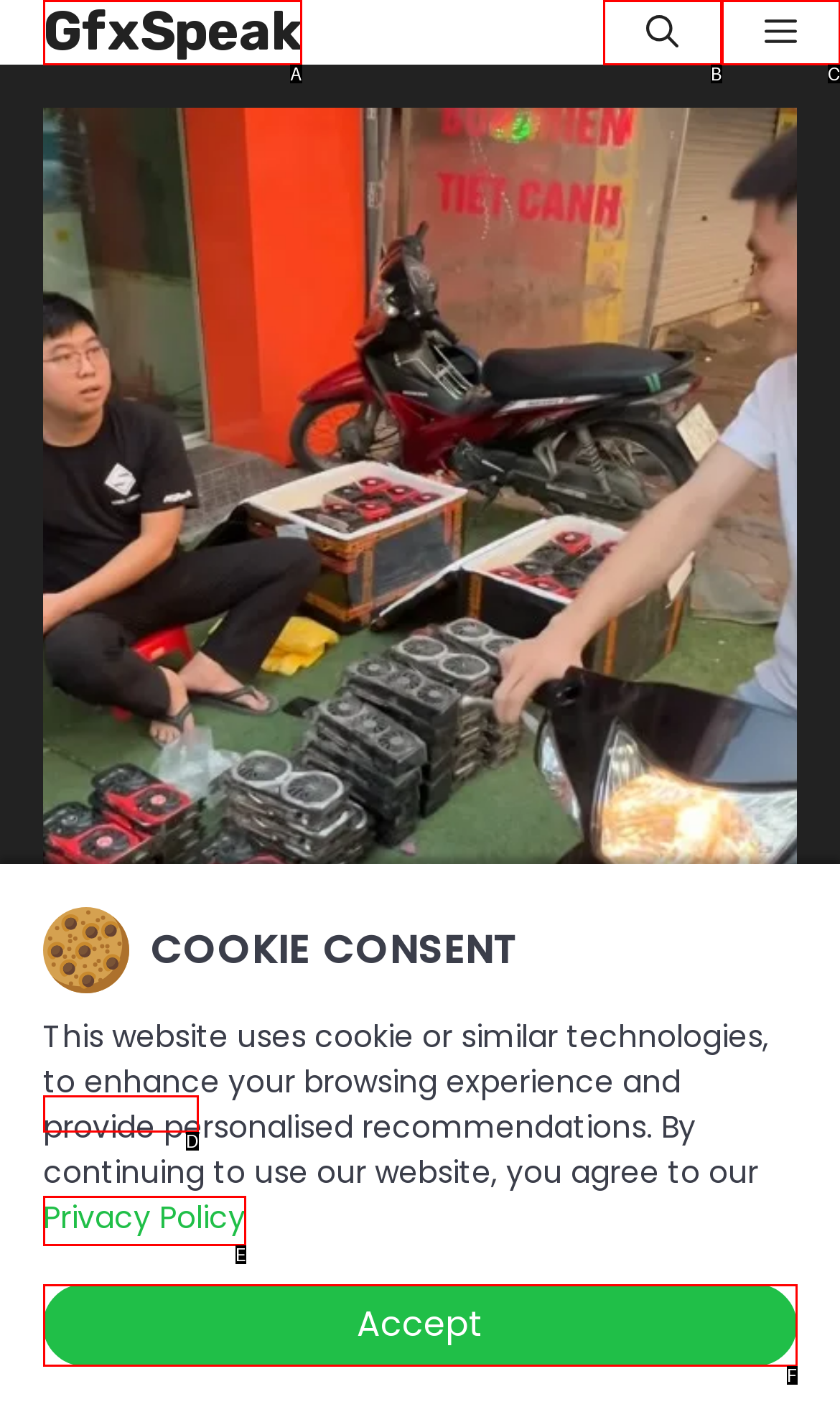Pick the HTML element that corresponds to the description: aria-label="Open Search Bar"
Answer with the letter of the correct option from the given choices directly.

B